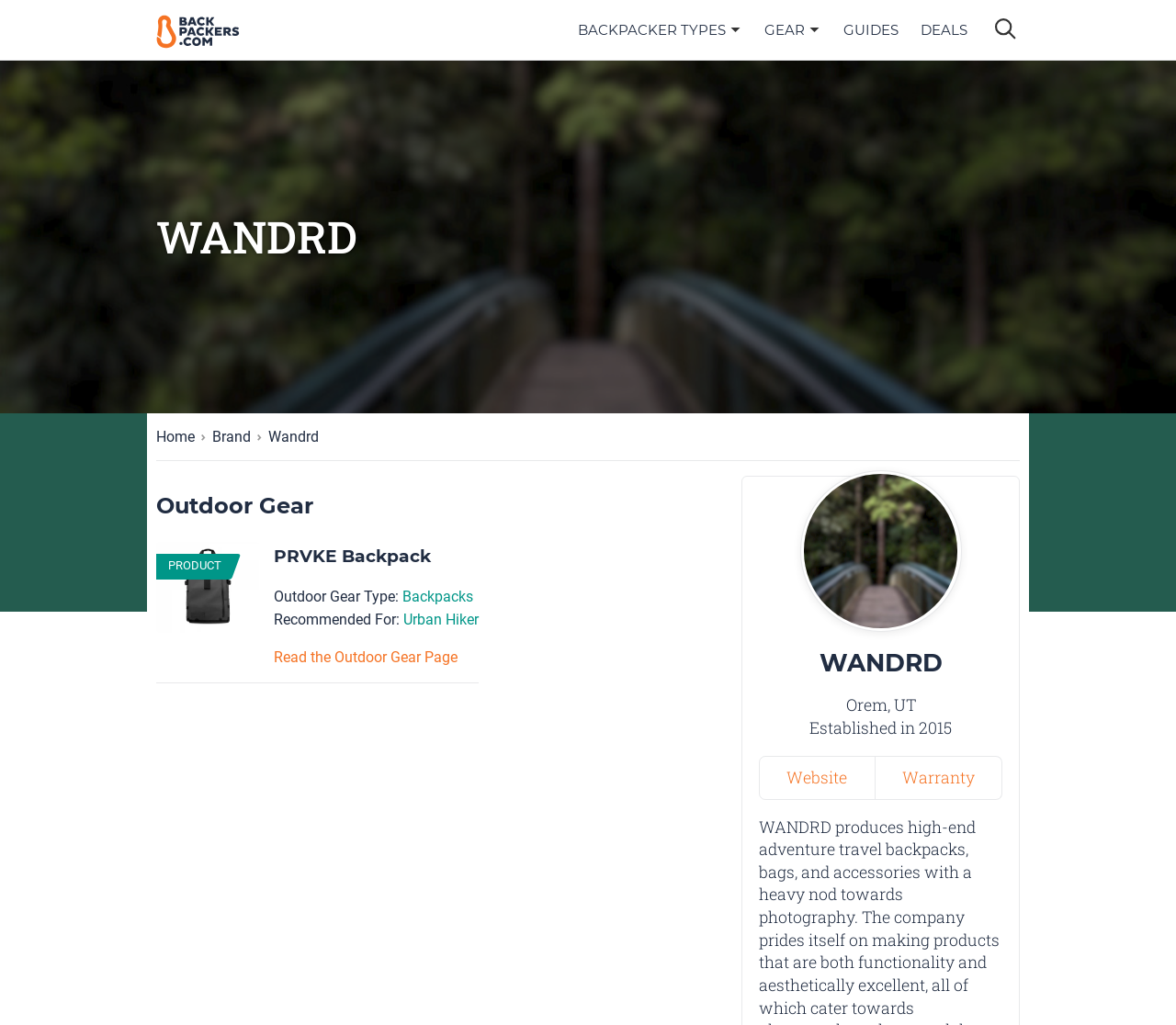Show the bounding box coordinates of the element that should be clicked to complete the task: "Search for something on Backpackers.com".

[0.872, 0.021, 0.966, 0.037]